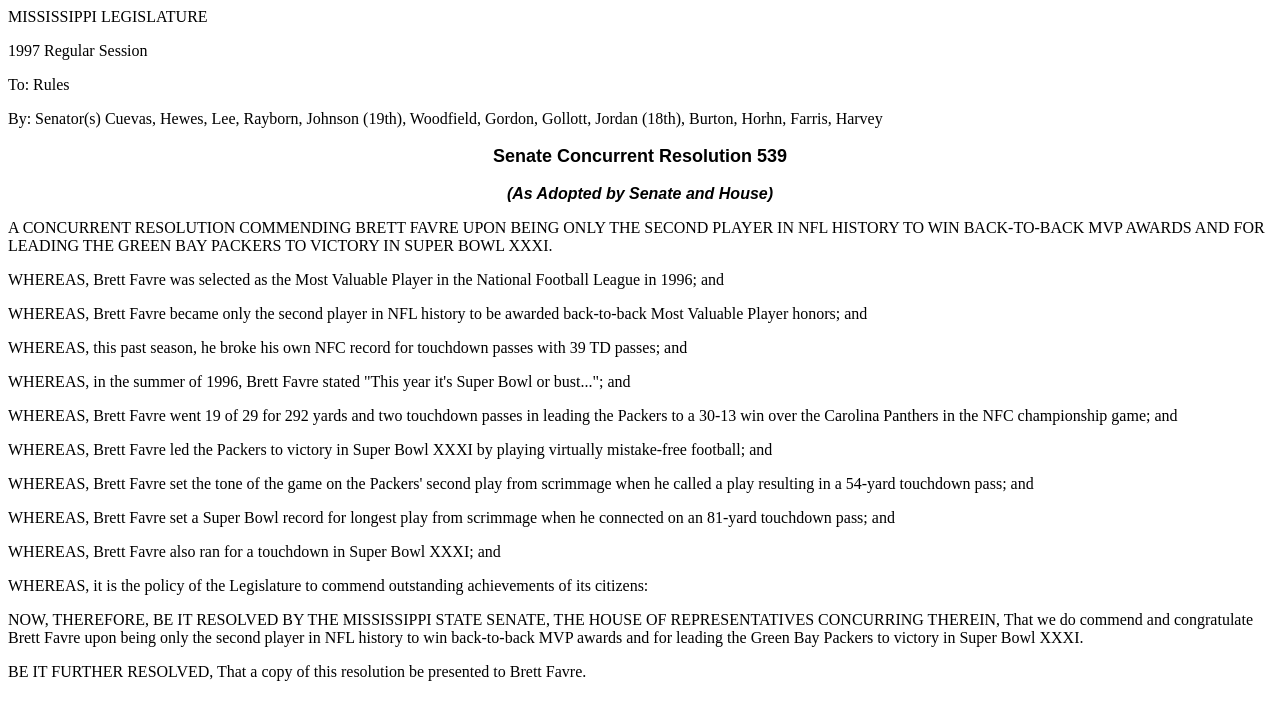What is the number of touchdown passes mentioned in the resolution?
Answer the question with detailed information derived from the image.

I found the answer by reading the text of the resolution, which states that Brett Favre broke his own NFC record for touchdown passes with 39 TD passes.